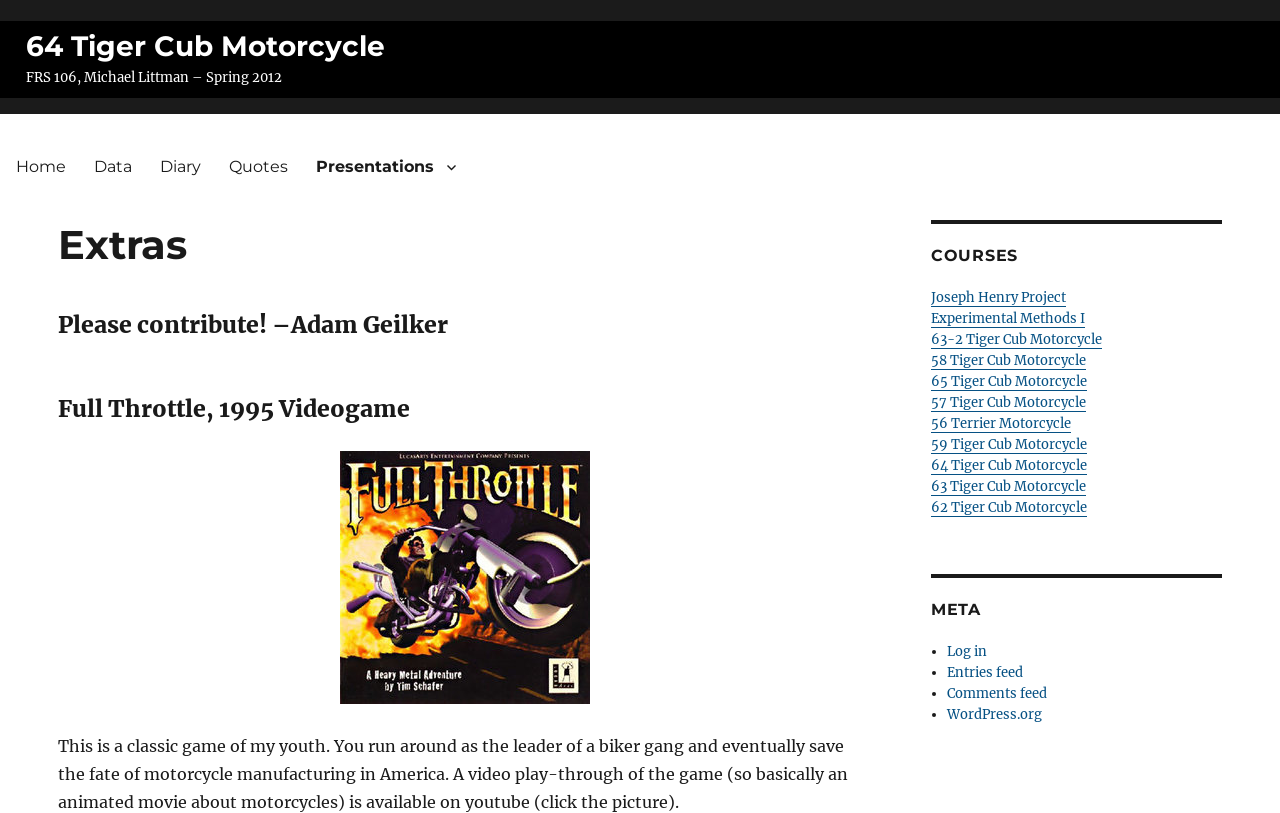Look at the image and write a detailed answer to the question: 
What is the name of the videogame mentioned?

I found a heading 'Full Throttle, 1995 Videogame' which mentions a videogame, and the text below it describes the game.